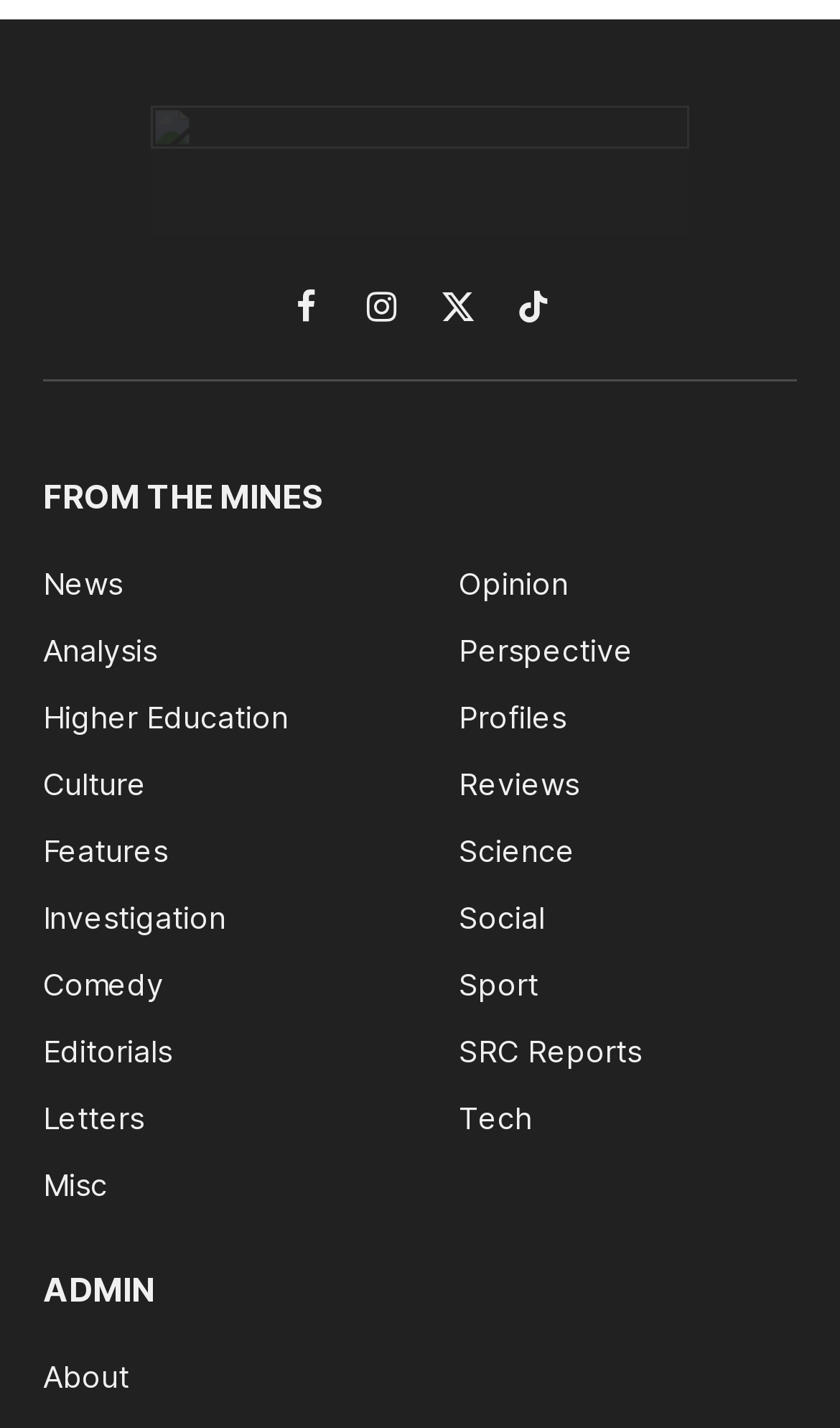How many links are available under 'ADMIN'?
Could you please answer the question thoroughly and with as much detail as possible?

I counted the number of links available under the heading 'ADMIN', which is only 'About', and found that there is 1 link.